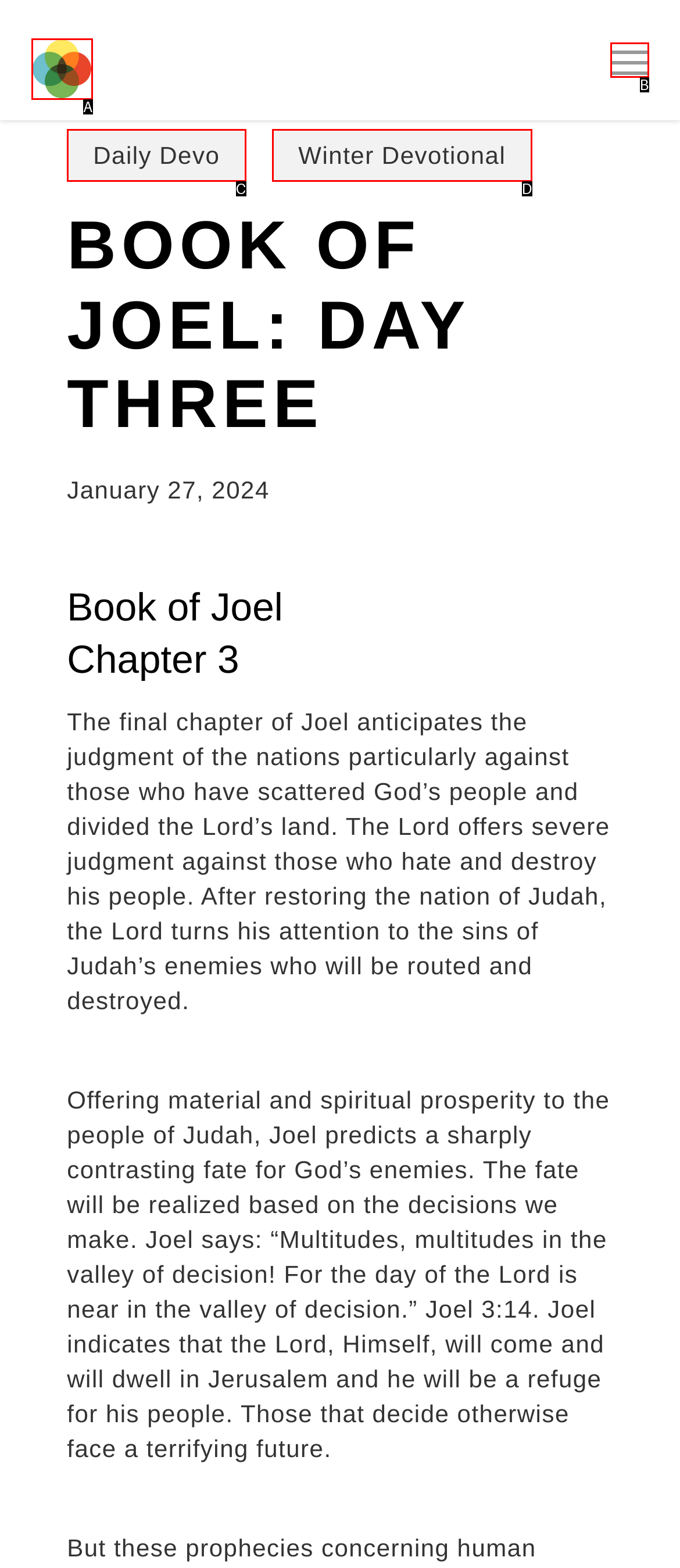Given the description: alt="Fairfax Church", determine the corresponding lettered UI element.
Answer with the letter of the selected option.

A